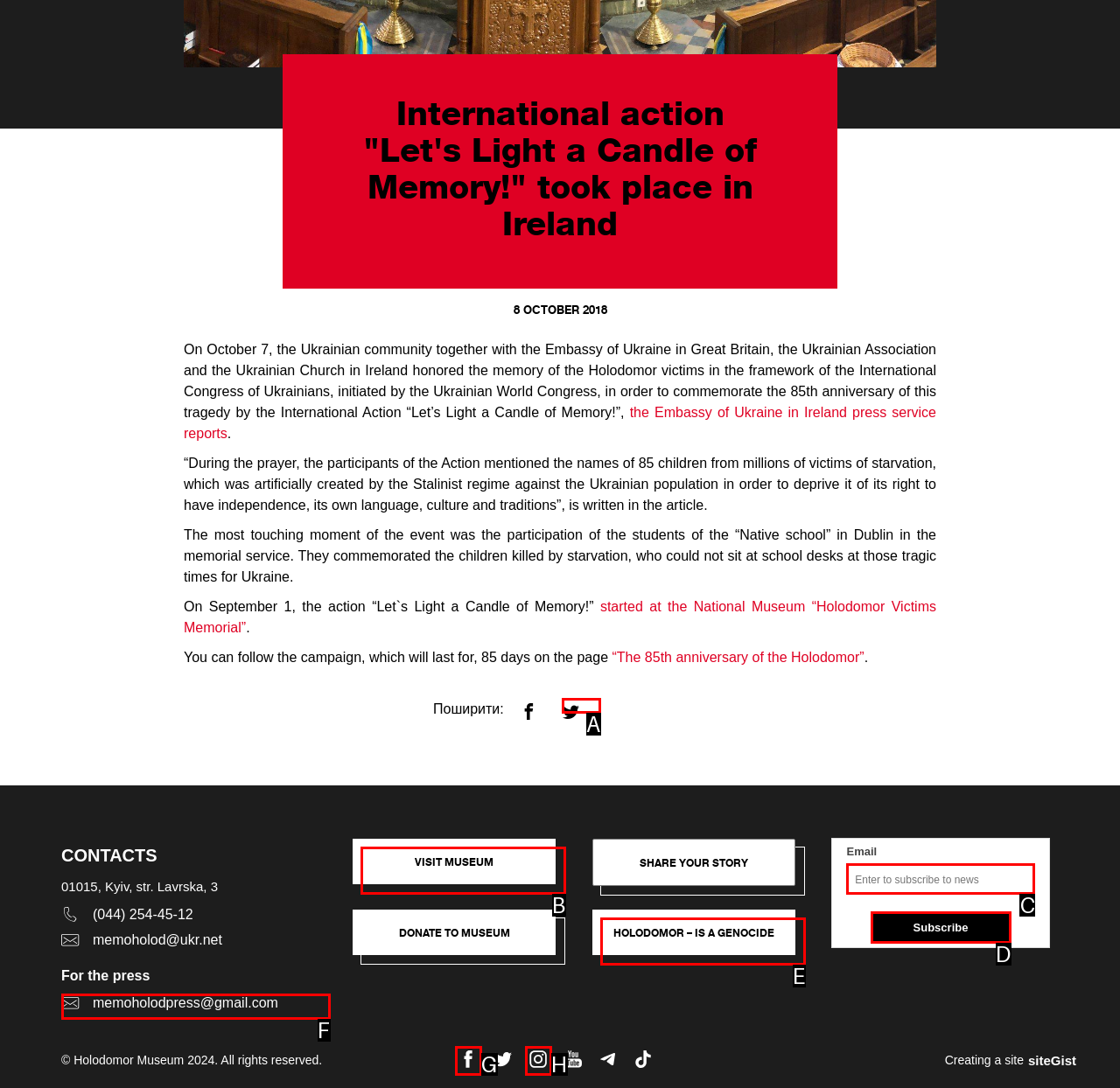Find the HTML element that suits the description: Facebook page
Indicate your answer with the letter of the matching option from the choices provided.

G